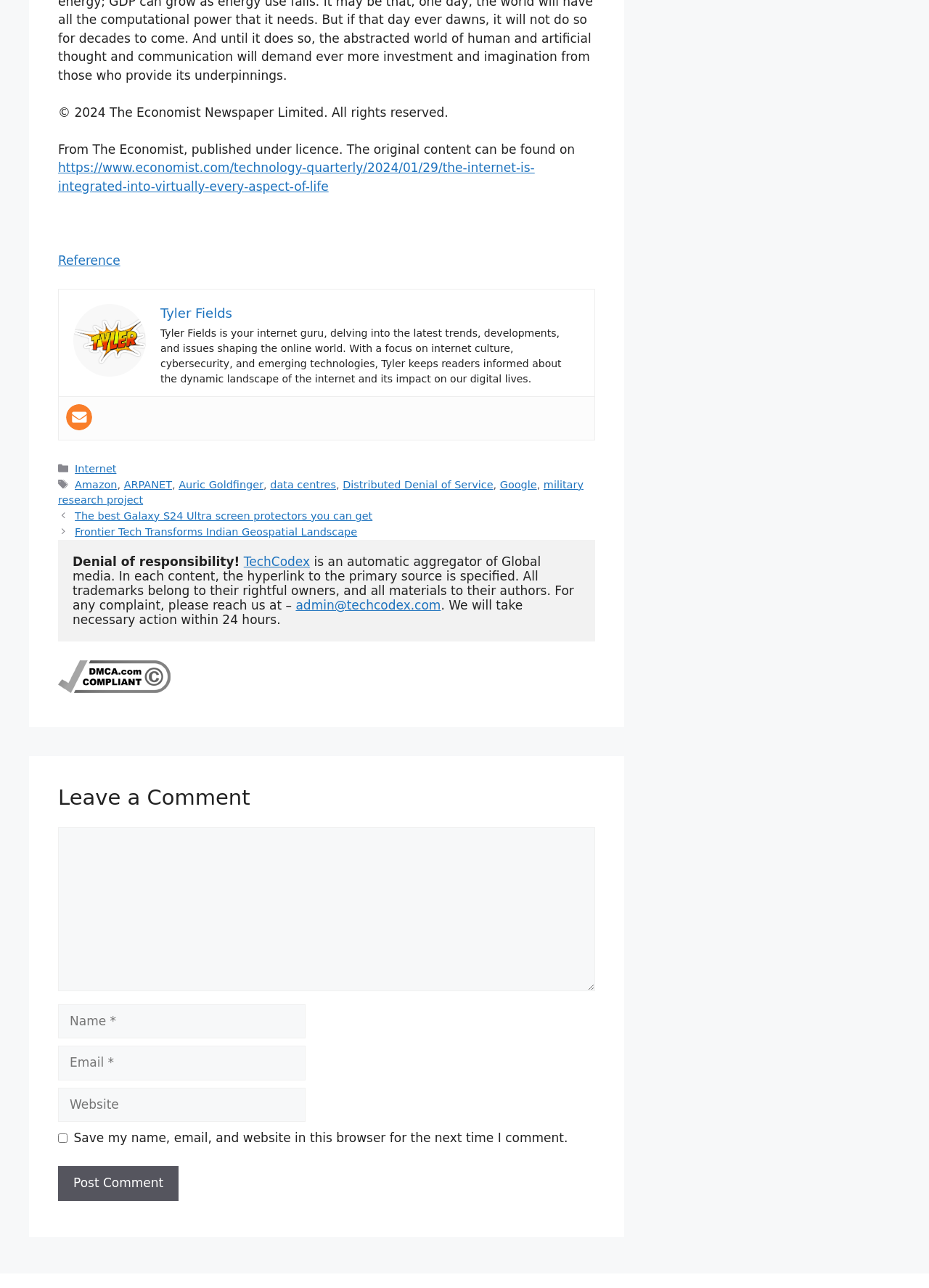Respond to the question with just a single word or phrase: 
What is the function of the 'Post Comment' button?

To submit a comment